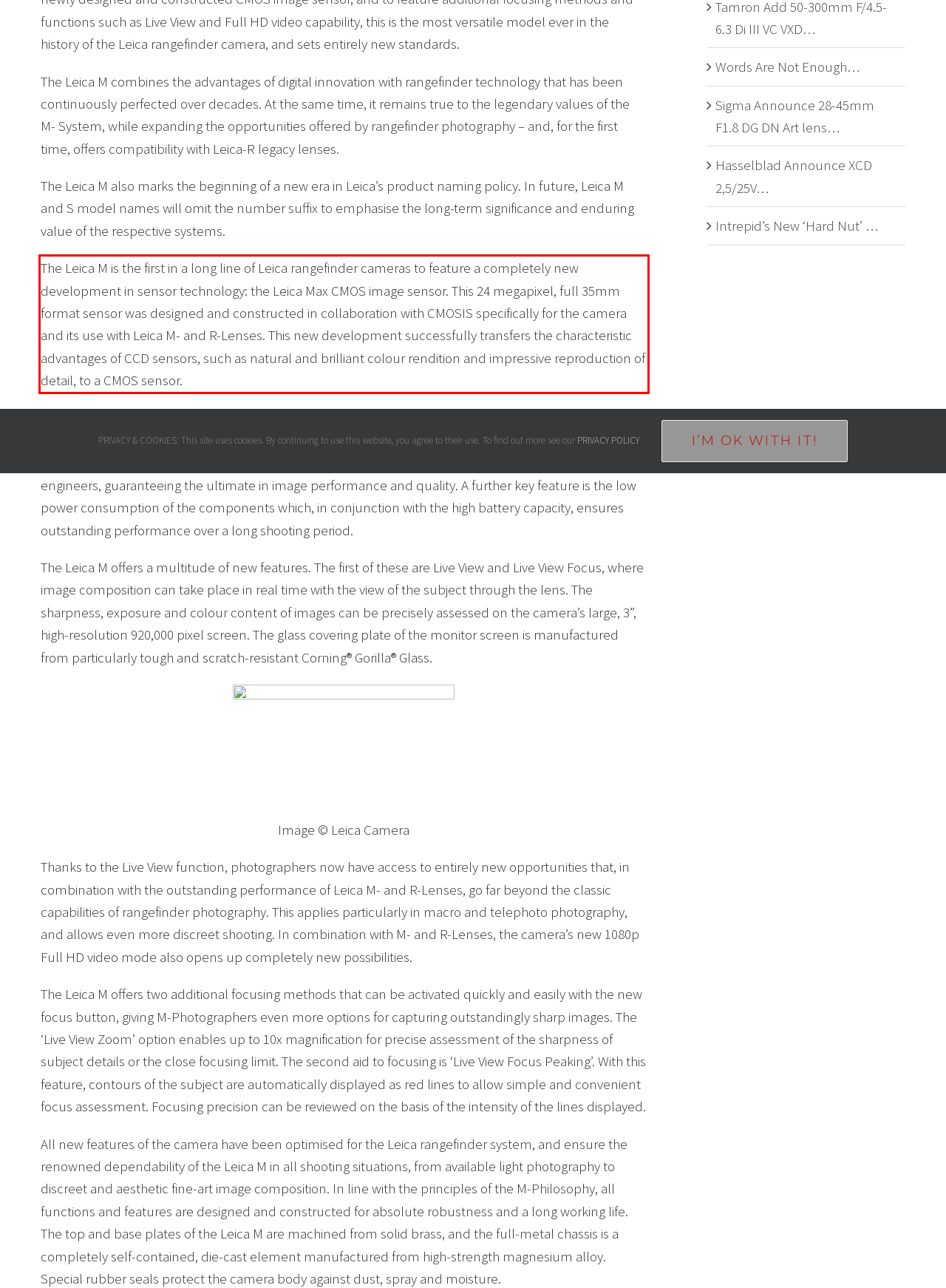Examine the webpage screenshot and use OCR to recognize and output the text within the red bounding box.

The Leica M is the first in a long line of Leica rangefinder cameras to feature a completely new development in sensor technology: the Leica Max CMOS image sensor. This 24 megapixel, full 35mm format sensor was designed and constructed in collaboration with CMOSIS specifically for the camera and its use with Leica M- and R-Lenses. This new development successfully transfers the characteristic advantages of CCD sensors, such as natural and brilliant colour rendition and impressive reproduction of detail, to a CMOS sensor.